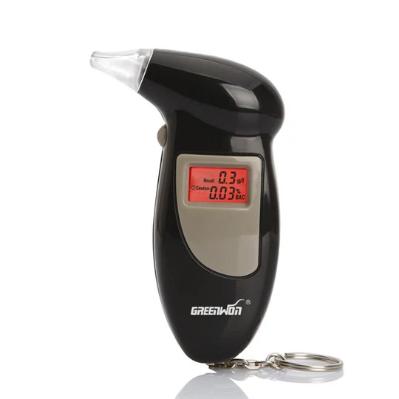What is the reading on the digital display?
Based on the screenshot, provide a one-word or short-phrase response.

0.3